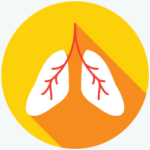What is the color of the circular background?
Please provide a detailed and comprehensive answer to the question.

The caption describes the background of the icon as a bright yellow and orange circular background, which indicates that the background is a combination of these two colors.